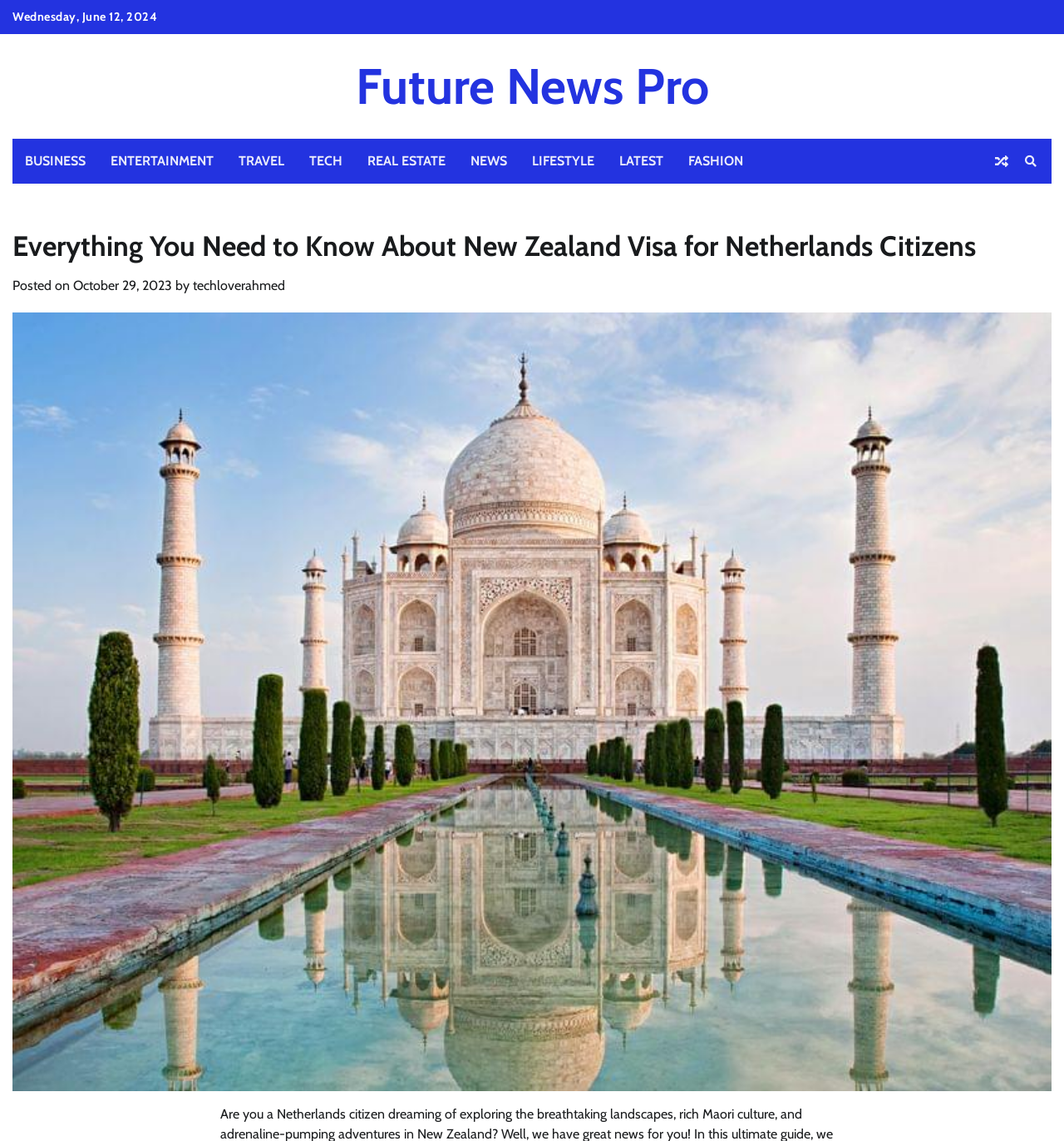What is the category of the article?
Provide a short answer using one word or a brief phrase based on the image.

TRAVEL